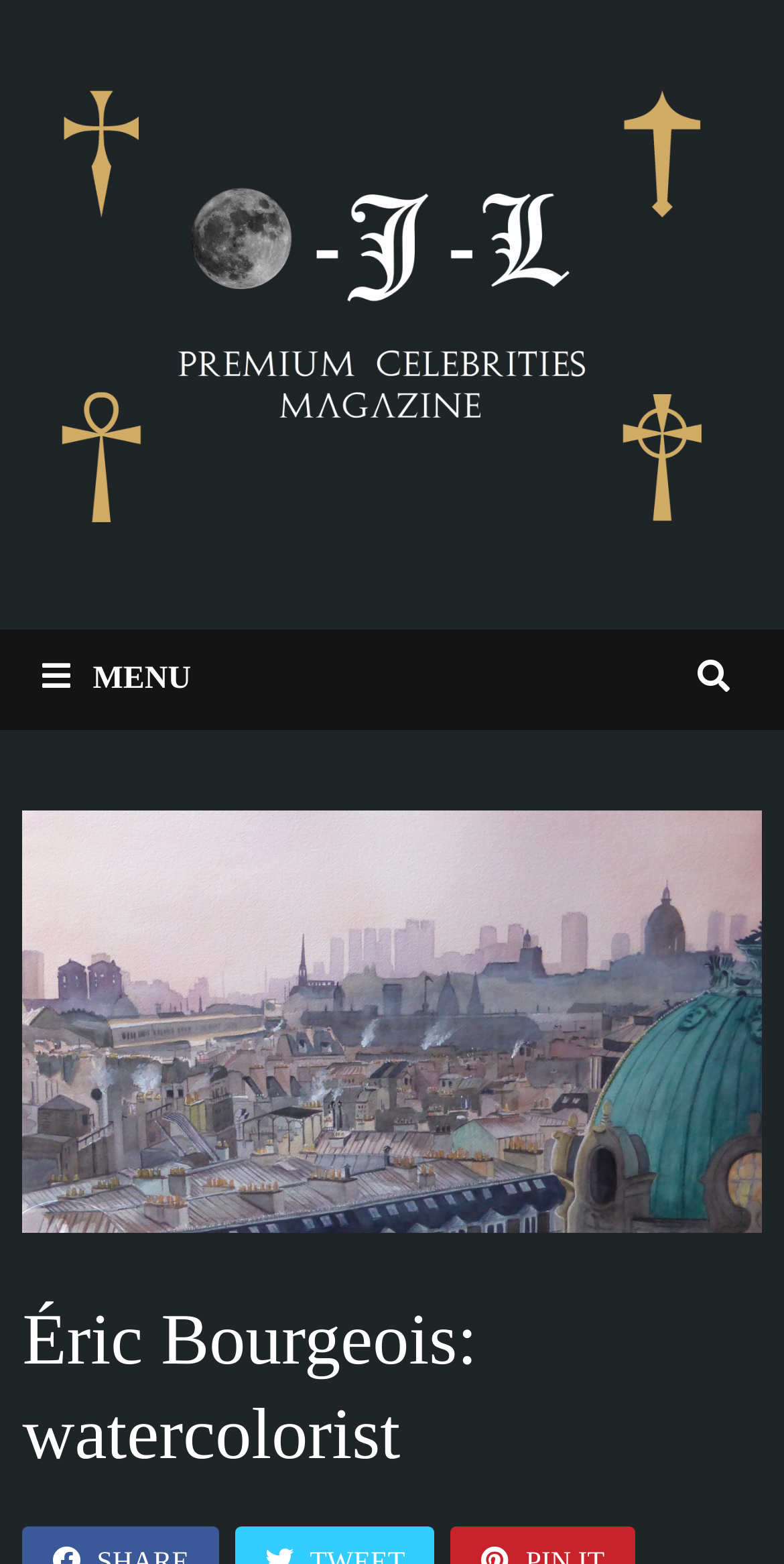Identify the bounding box for the described UI element: "parent_node: Éric Bourgeois: watercolorist".

[0.029, 0.518, 0.971, 0.788]